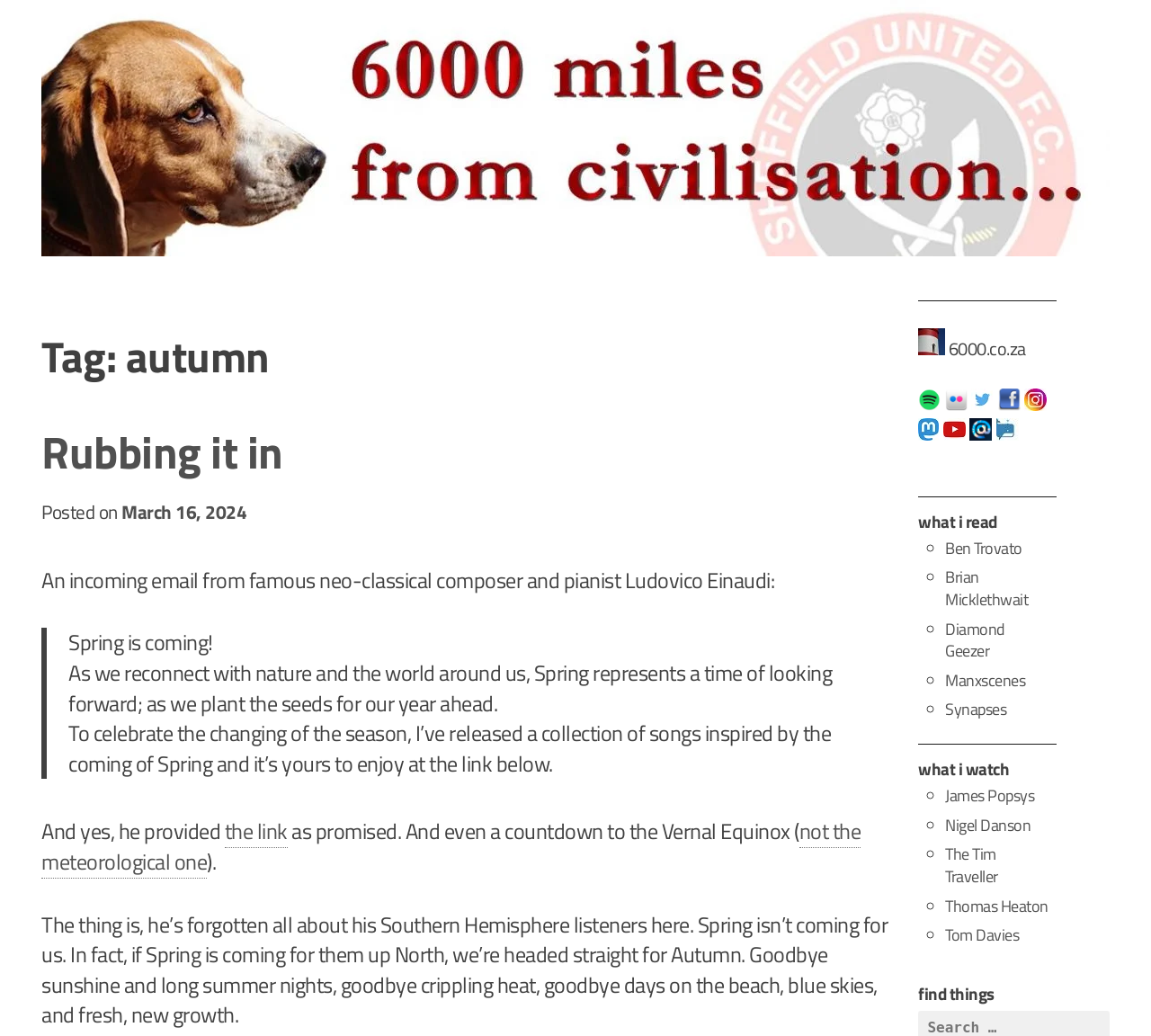What is the text of the blockquote?
Provide a thorough and detailed answer to the question.

The blockquote element contains three StaticText elements. The first StaticText element has the text 'Spring is coming!'.